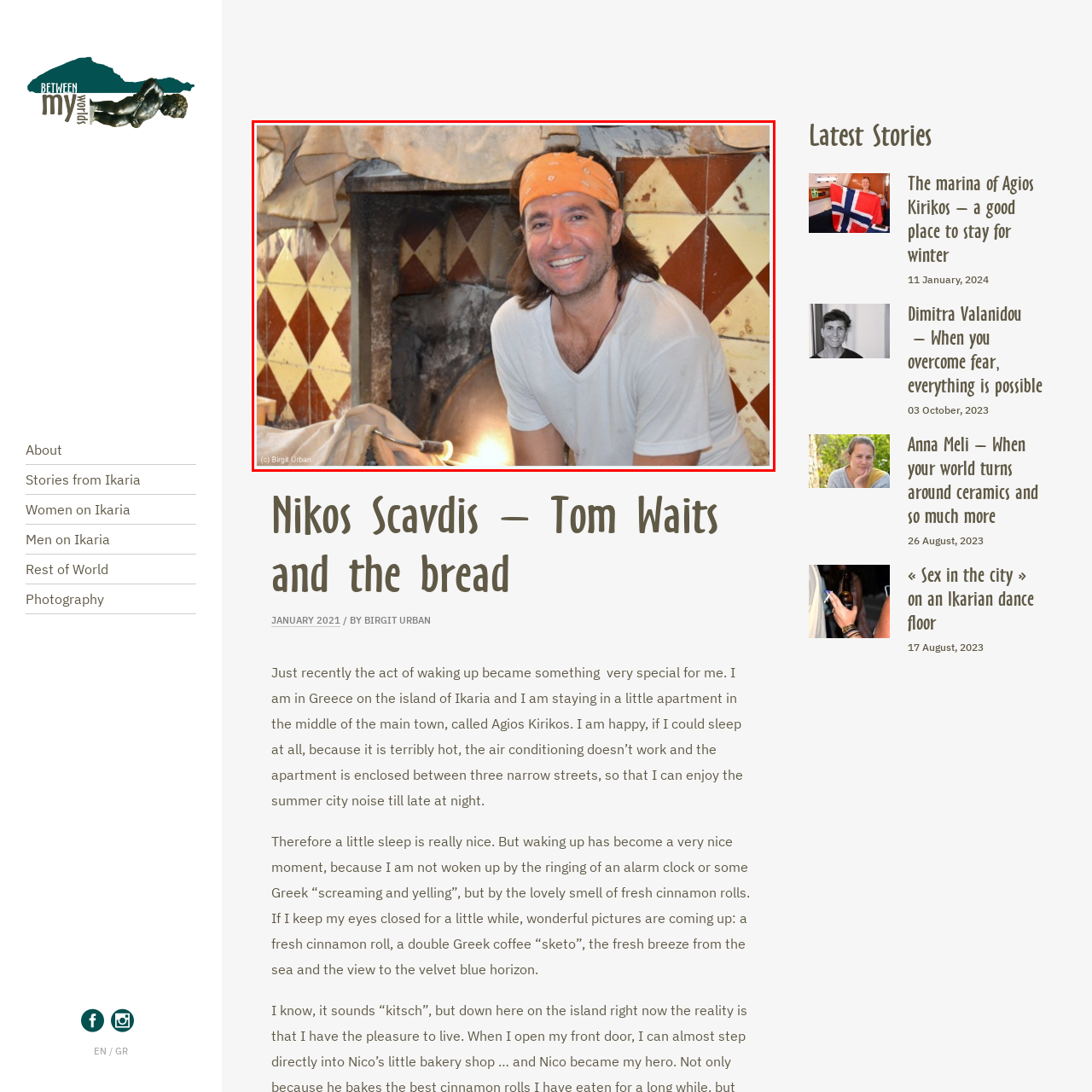Generate a thorough description of the part of the image enclosed by the red boundary.

The image features a smiling man with long hair, wearing a white t-shirt and an orange bandana, seemingly posing in a rustic setting. Behind him is a traditional fireplace adorned with tiled patterns in earthy tones of red, yellow, and cream. The ambiance suggests warmth and homeliness, possibly in a kitchen or communal area. His cheerful expression and relaxed attire convey a sense of friendliness and approachability, emphasizing the laid-back lifestyle often associated with island living, such as that on Ikaria, where simple pleasures and connections with others are celebrated. This image is part of a narrative exploring life on the island, highlighting personal experiences that resonate with themes of joy and the simple beauty of everyday moments.